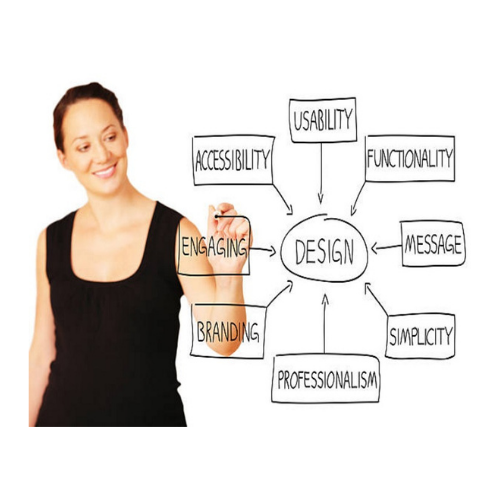How many key concepts are connected to 'DESIGN' in the diagram?
Answer the question with detailed information derived from the image.

The diagram in the image shows the word 'DESIGN' at its center, connected to 8 key concepts, namely 'USABILITY', 'FUNCTIONALITY', 'ACCESSIBILITY', 'BRANDING', 'PROFESSIONALISM', 'SIMPLICITY', 'MESSAGE', and 'ENGAGING', which are all important aspects of the design process.